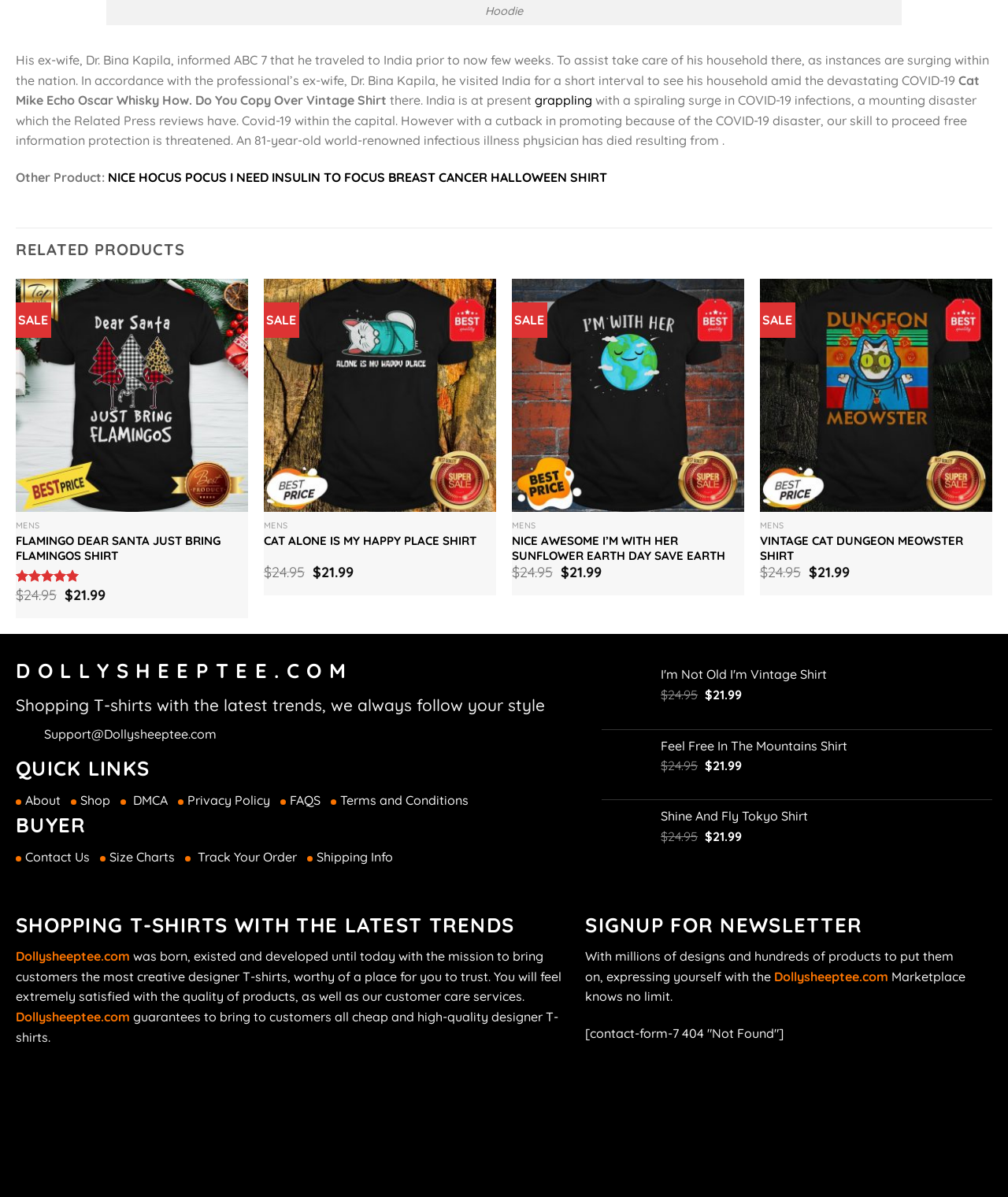Identify the bounding box coordinates for the UI element described as follows: "Associate Members". Ensure the coordinates are four float numbers between 0 and 1, formatted as [left, top, right, bottom].

None